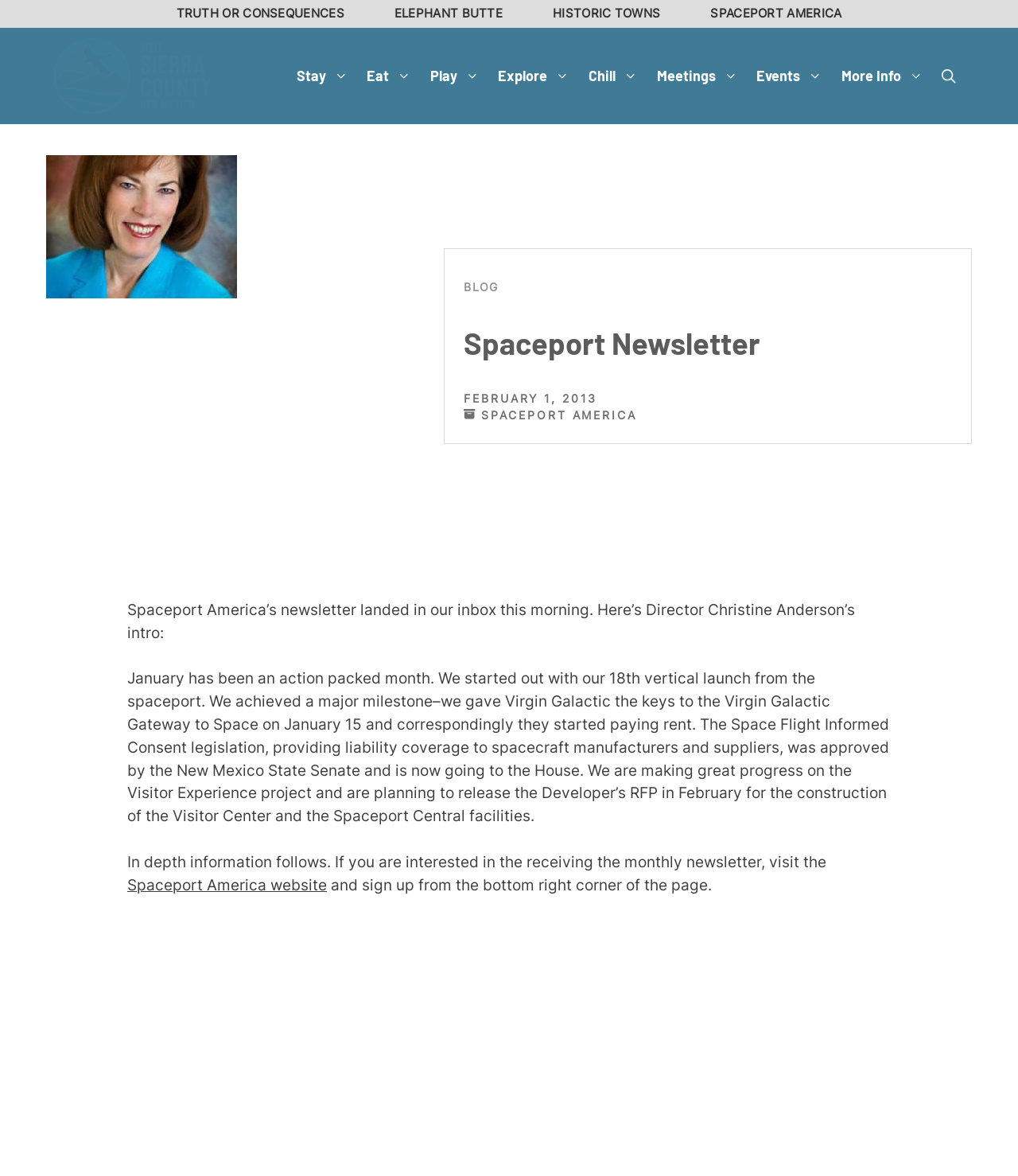Describe the entire webpage, focusing on both content and design.

The webpage is a newsletter from Spaceport America, featuring an introduction by Director Christine Anderson. At the top, there are four links to different locations: TRUTH OR CONSEQUENCES, ELEPHANT BUTTE, HISTORIC TOWNS, and SPACEPORT AMERICA. Below these links, there is a banner with a link to "Visit Sierra County" and an image of the same name.

To the right of the banner, there is a navigation menu with eight links: Stay, Eat, Play, Explore, Chill, Meetings, Events, and More Info. At the far right of the navigation menu, there is a link to open a search bar.

Below the navigation menu, there is a figure with an image of Christine Anderson at the spaceport. Next to the image, there is a link to the blog and a heading that reads "Spaceport Newsletter". Below the heading, there is a time stamp indicating the date February 1, 2013. 

Adjacent to the time stamp, there is a link to SPACEPORT AMERICA with an accompanying image. Below this link, there is an article with a static text block that introduces the newsletter and quotes Christine Anderson's introduction. The introduction mentions the 18th vertical launch from the spaceport, the achievement of a major milestone, and progress on the Visitor Experience project.

The article continues with a blockquote that contains the full text of Christine Anderson's introduction, which discusses the Virgin Galactic Gateway to Space, the Space Flight Informed Consent legislation, and the Visitor Experience project. Finally, there is a paragraph with a link to the Spaceport America website, where users can sign up to receive the monthly newsletter.